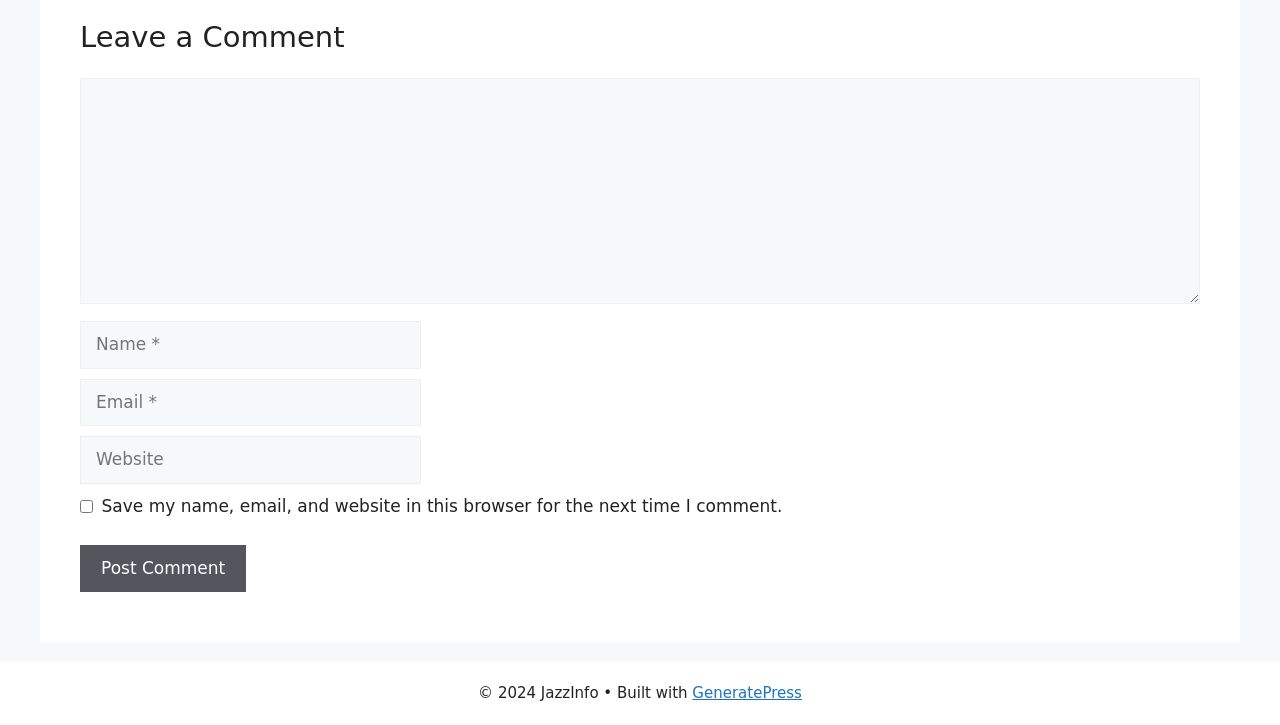What is the button at the bottom for?
Please give a detailed answer to the question using the information shown in the image.

The button is for users to submit their comment after filling in the required fields. This is inferred from the text on the button, 'Post Comment', and its position at the bottom of the comment form.